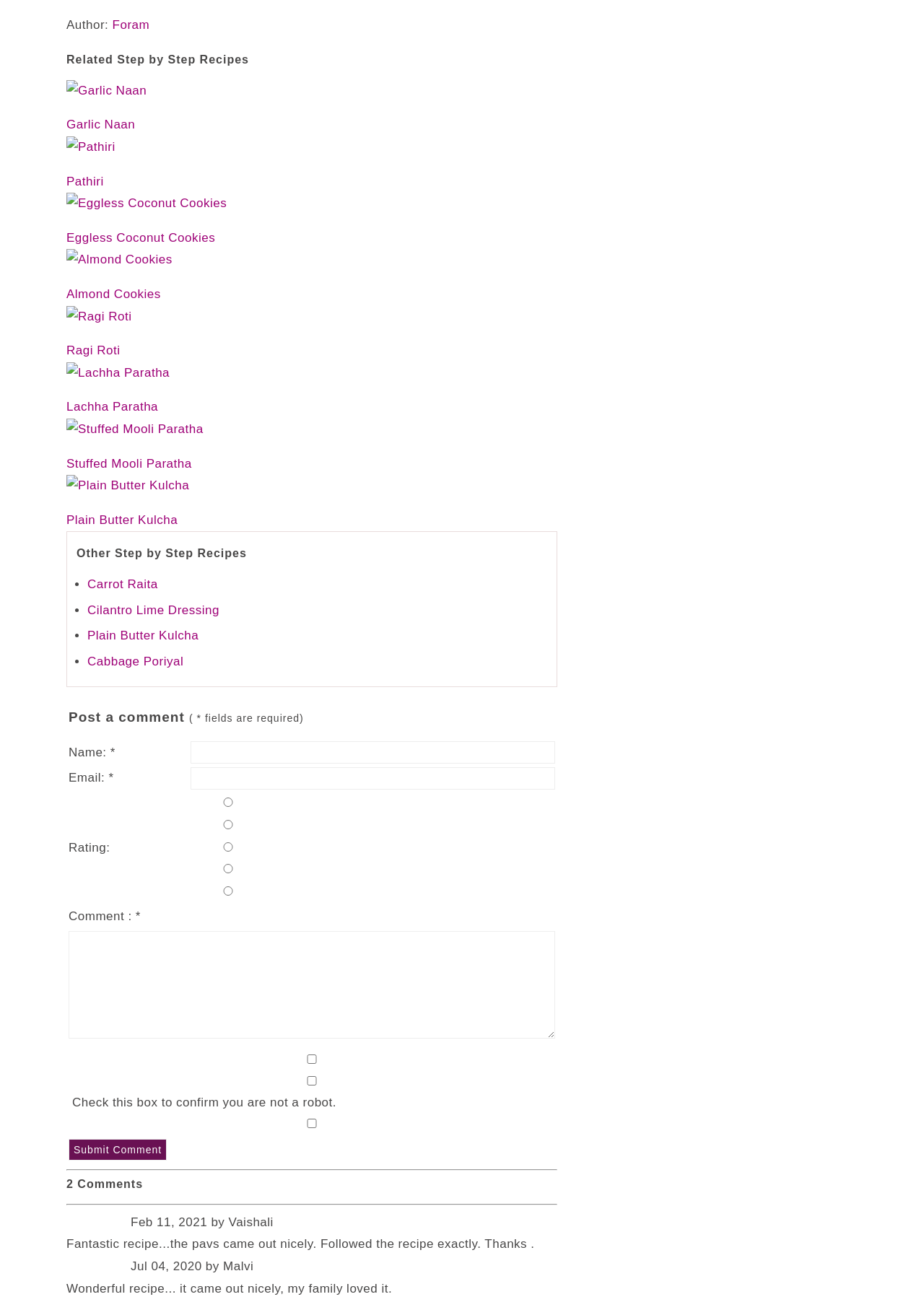Identify the bounding box coordinates for the element you need to click to achieve the following task: "Enter your name in the input field". The coordinates must be four float values ranging from 0 to 1, formatted as [left, top, right, bottom].

[0.207, 0.564, 0.601, 0.581]